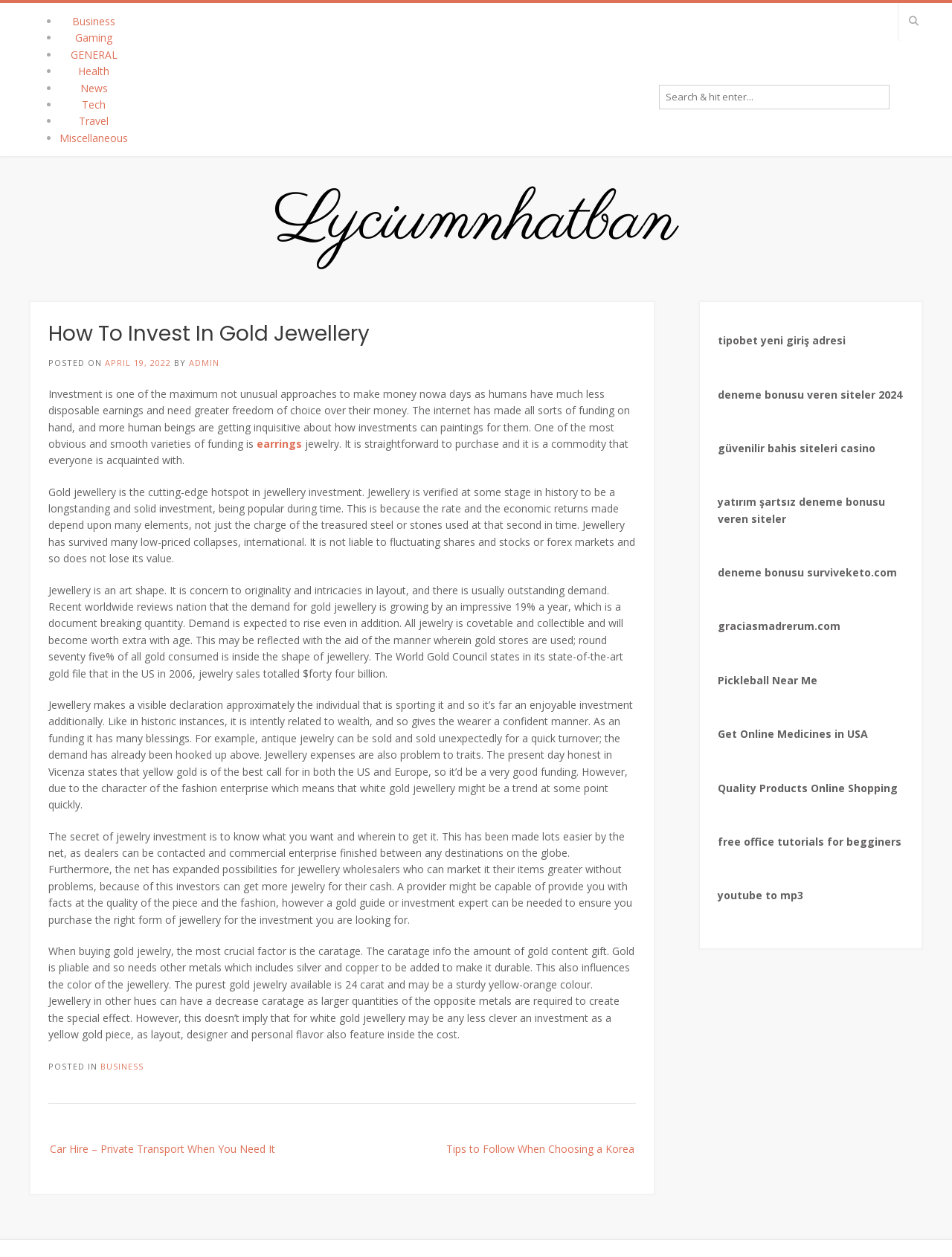Observe the image and answer the following question in detail: What is the topic of the article?

Based on the webpage content, the article is discussing the topic of investing in gold jewellery, its benefits, and how to make a smart investment in gold jewellery.